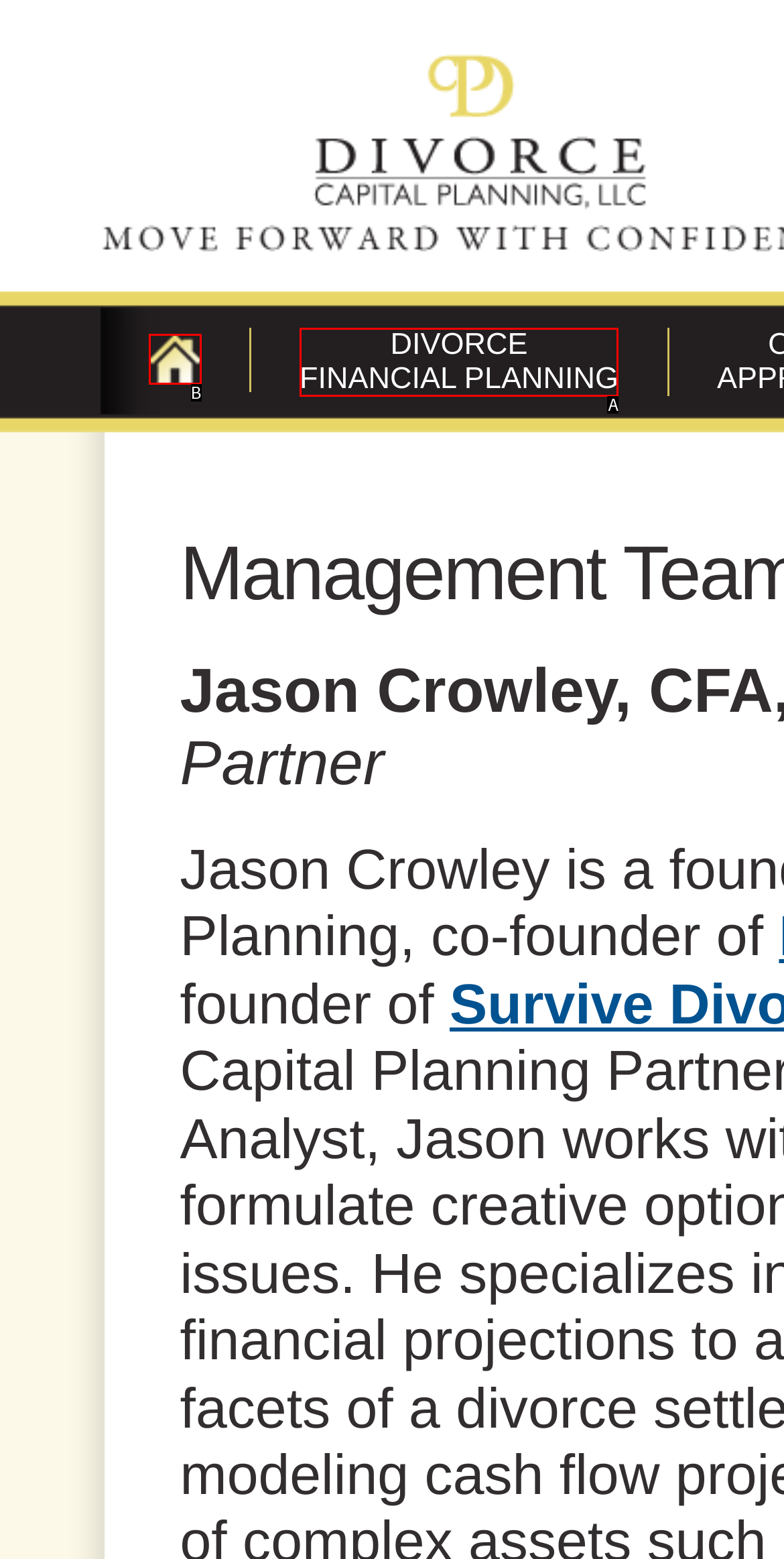From the given choices, indicate the option that best matches: DIVORCEFINANCIAL PLANNING
State the letter of the chosen option directly.

A